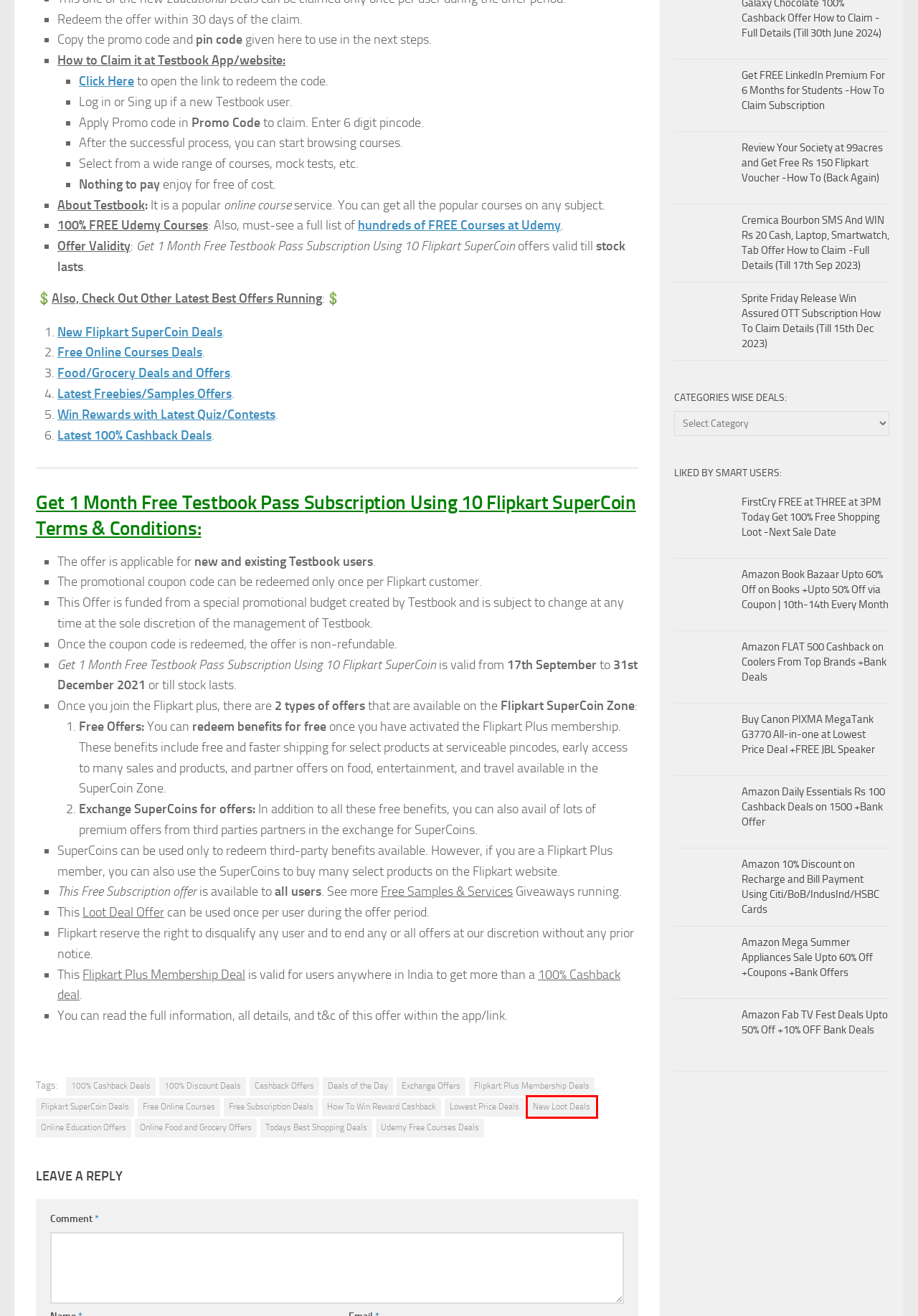A screenshot of a webpage is given, featuring a red bounding box around a UI element. Please choose the webpage description that best aligns with the new webpage after clicking the element in the bounding box. These are the descriptions:
A. New Loot Deals Archives - GoDeal»Online
B. Exchange Offers Archives - GoDeal»Online
C. Amazon Daily Essentials Rs 100 Cashback Deals on 1500 +Bank
D. Online Education Offers Archives - GoDeal»Online
E. Amazon FLAT 500 Cashback on Coolers From Top Brands +Bank
F. Buy Canon PIXMA MegaTank G3770 All-in-one at lowest price deal
G. Online Food and Grocery Offers Archives - GoDeal»Online
H. Review Your Society at 99acres and Get Free Rs 150 Flipkart GV

A